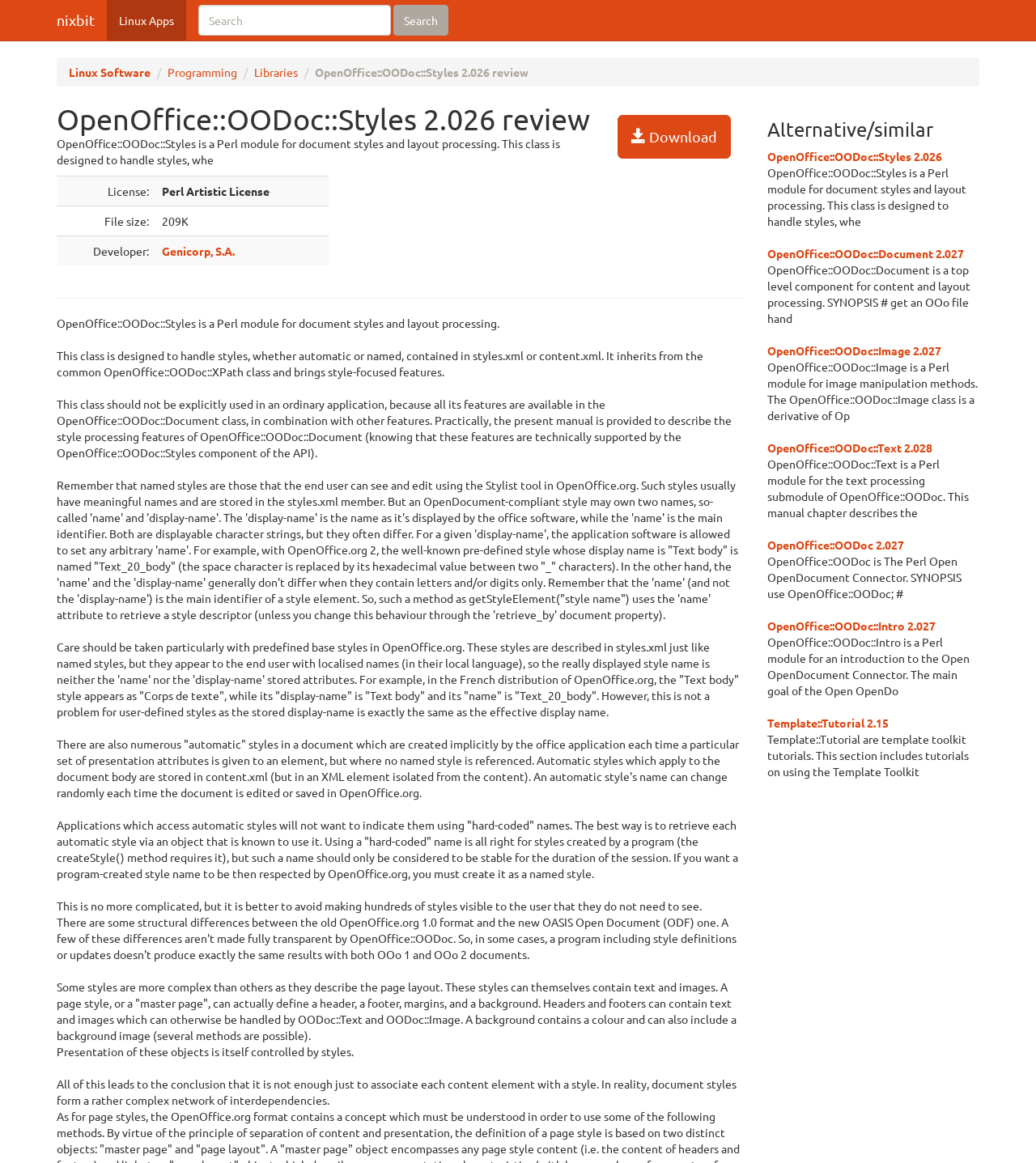Based on the element description OpenOffice::OODoc::Document 2.027, identify the bounding box coordinates for the UI element. The coordinates should be in the format (top-left x, top-left y, bottom-right x, bottom-right y) and within the 0 to 1 range.

[0.74, 0.212, 0.93, 0.224]